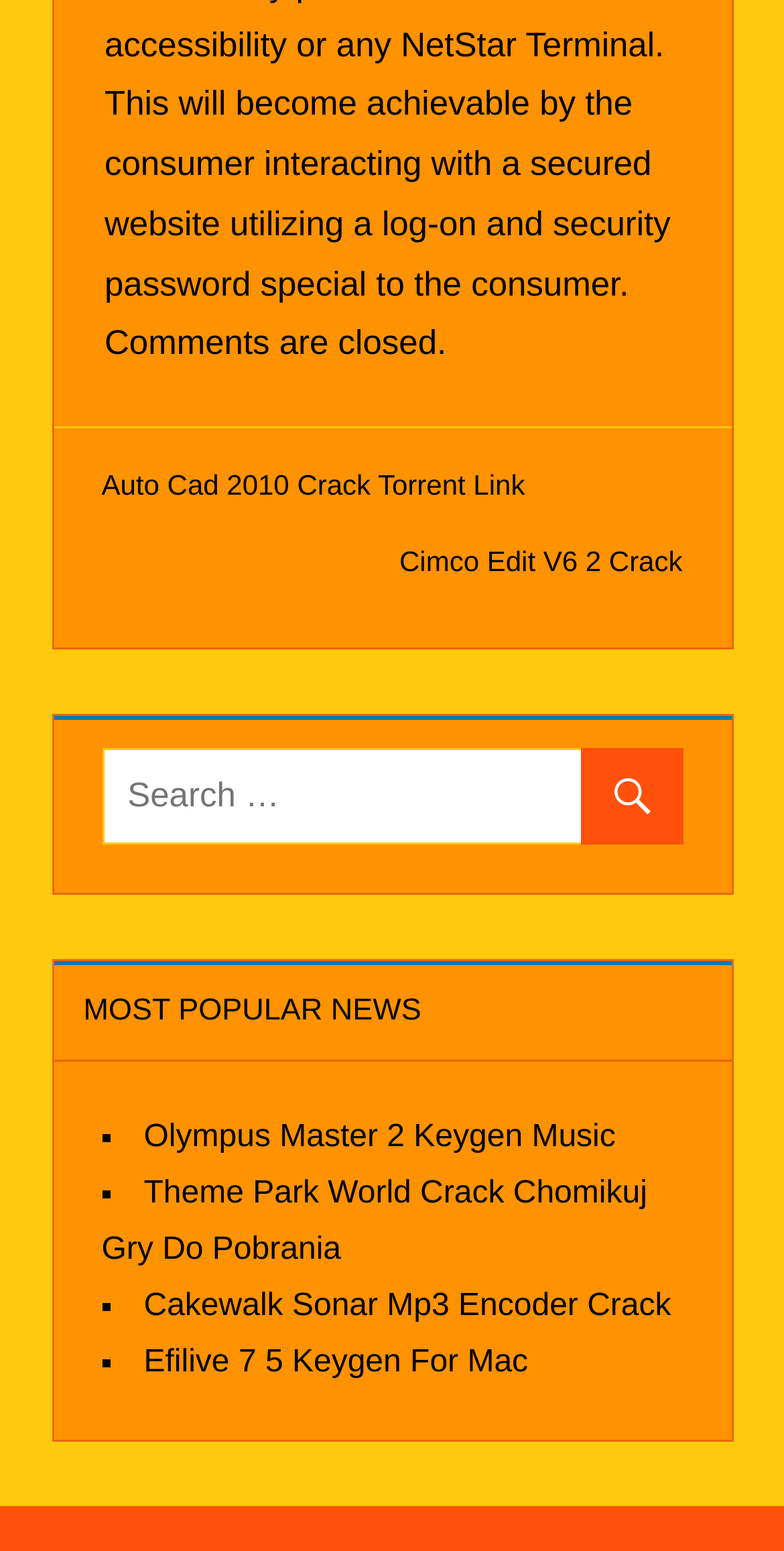What type of content is listed under 'MOST POPULAR NEWS'?
Using the image as a reference, answer the question with a short word or phrase.

News links